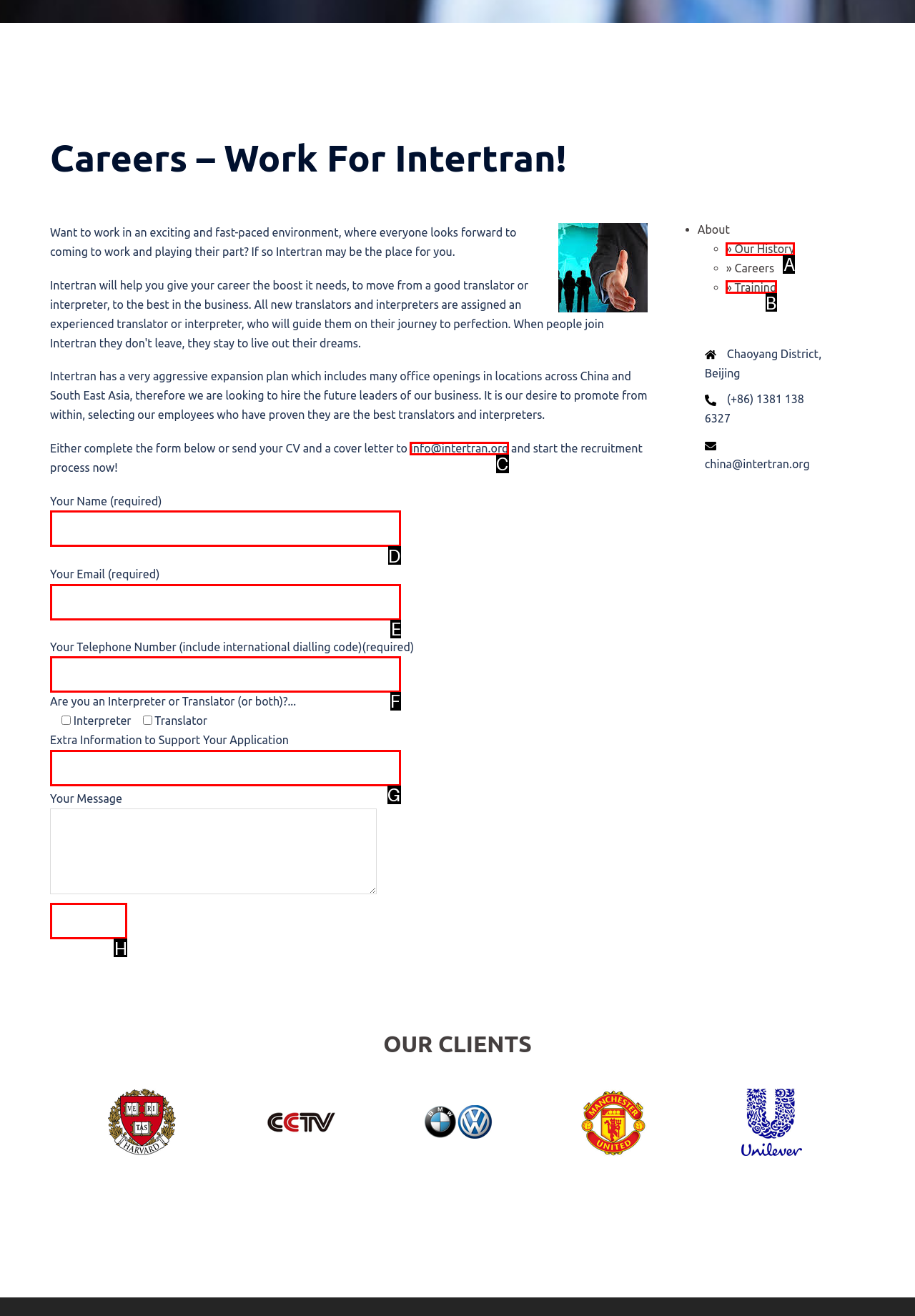Tell me which one HTML element I should click to complete the following task: View previous message Answer with the option's letter from the given choices directly.

None